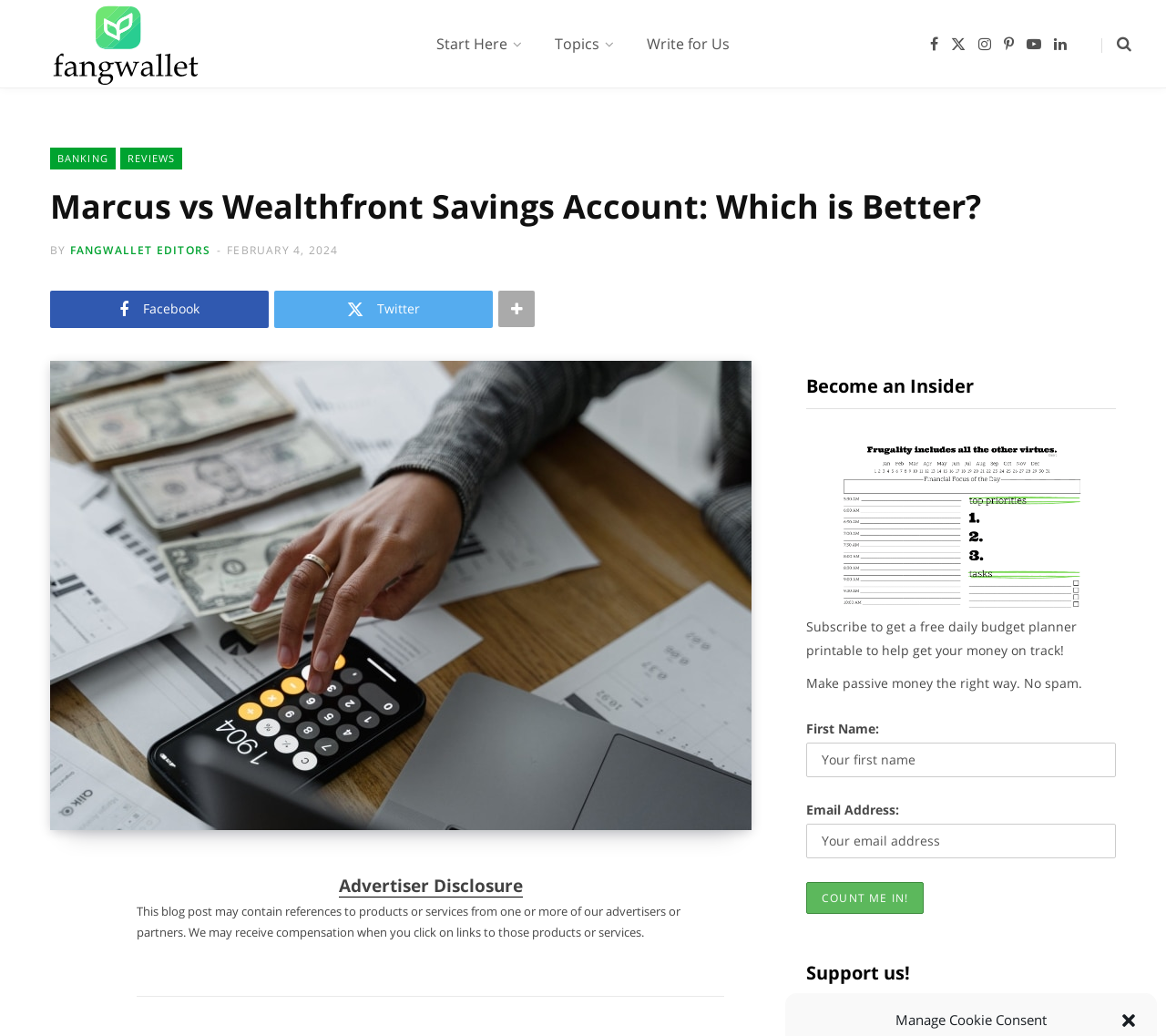How many social media links are at the top of the webpage?
Use the image to give a comprehensive and detailed response to the question.

I counted the number of link elements with social media icons at the top of the webpage, which includes Facebook, Twitter, Instagram, Pinterest, YouTube, and LinkedIn, totaling 6 links.